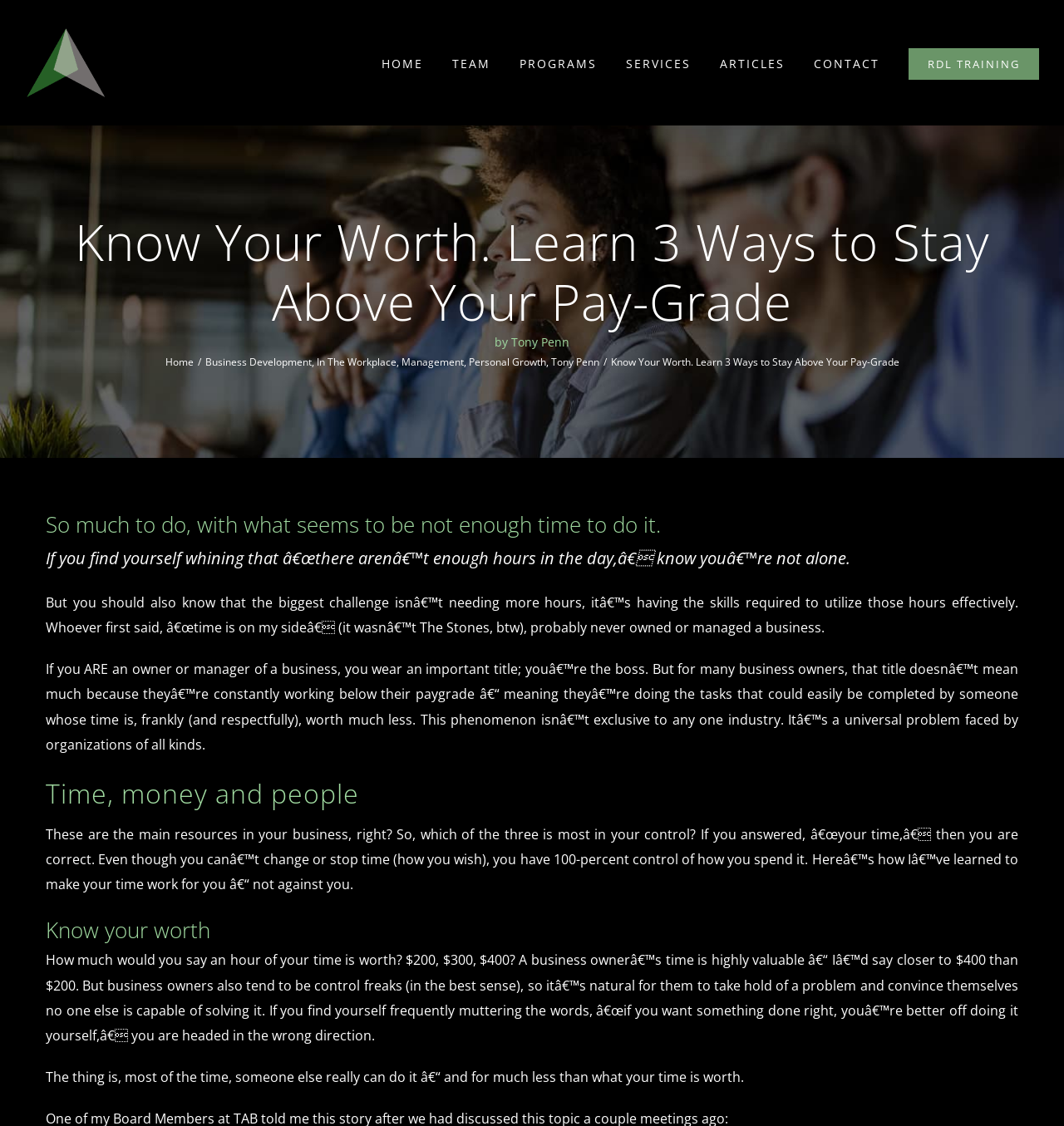Kindly respond to the following question with a single word or a brief phrase: 
Who is the author of this article?

Tony Penn